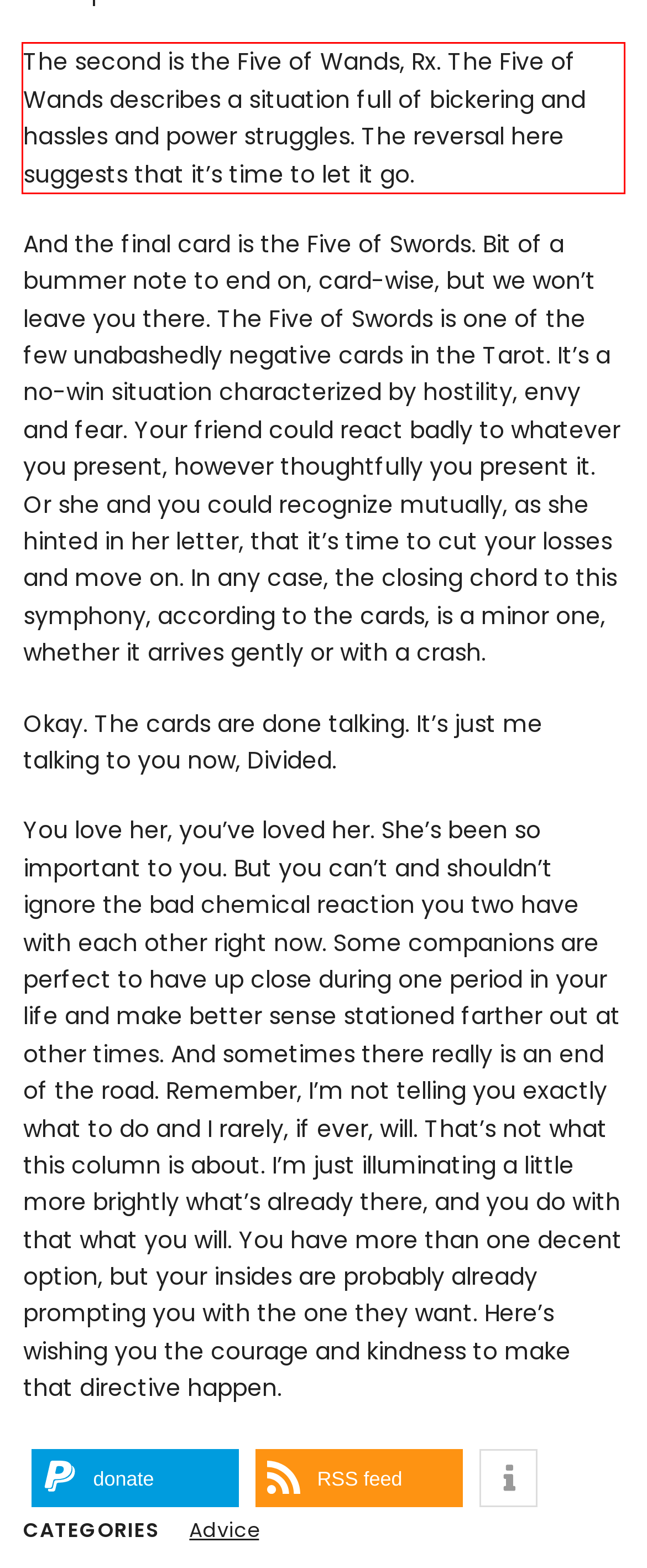You have a webpage screenshot with a red rectangle surrounding a UI element. Extract the text content from within this red bounding box.

The second is the Five of Wands, Rx. The Five of Wands describes a situation full of bickering and hassles and power struggles. The reversal here suggests that it’s time to let it go.